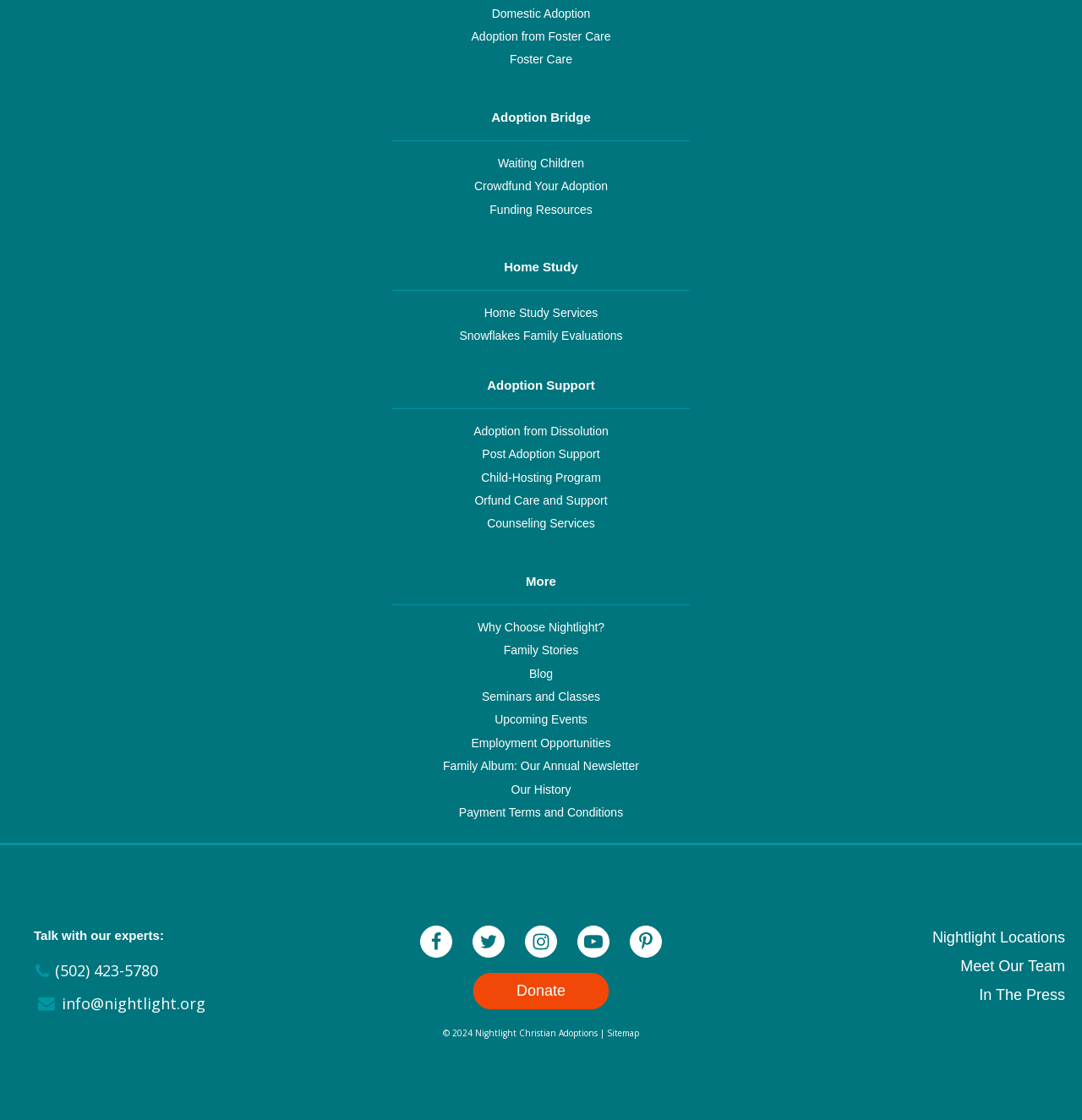What is the purpose of the 'Crowdfund Your Adoption' link?
Examine the image and provide an in-depth answer to the question.

The link 'Crowdfund Your Adoption' suggests that it is a way for individuals or families to raise funds for their adoption process, possibly through crowdfunding or other means.